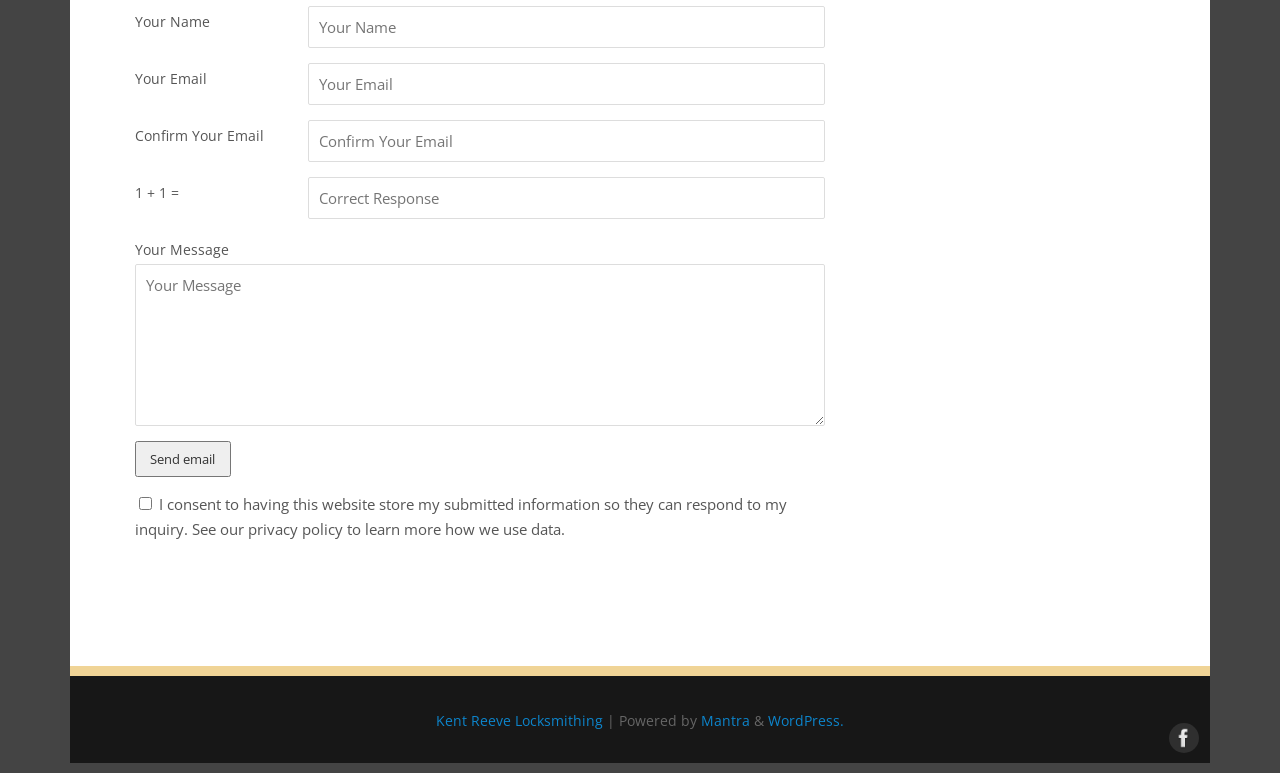Given the description of the UI element: "Kent Reeve Locksmithing", predict the bounding box coordinates in the form of [left, top, right, bottom], with each value being a float between 0 and 1.

[0.341, 0.921, 0.471, 0.945]